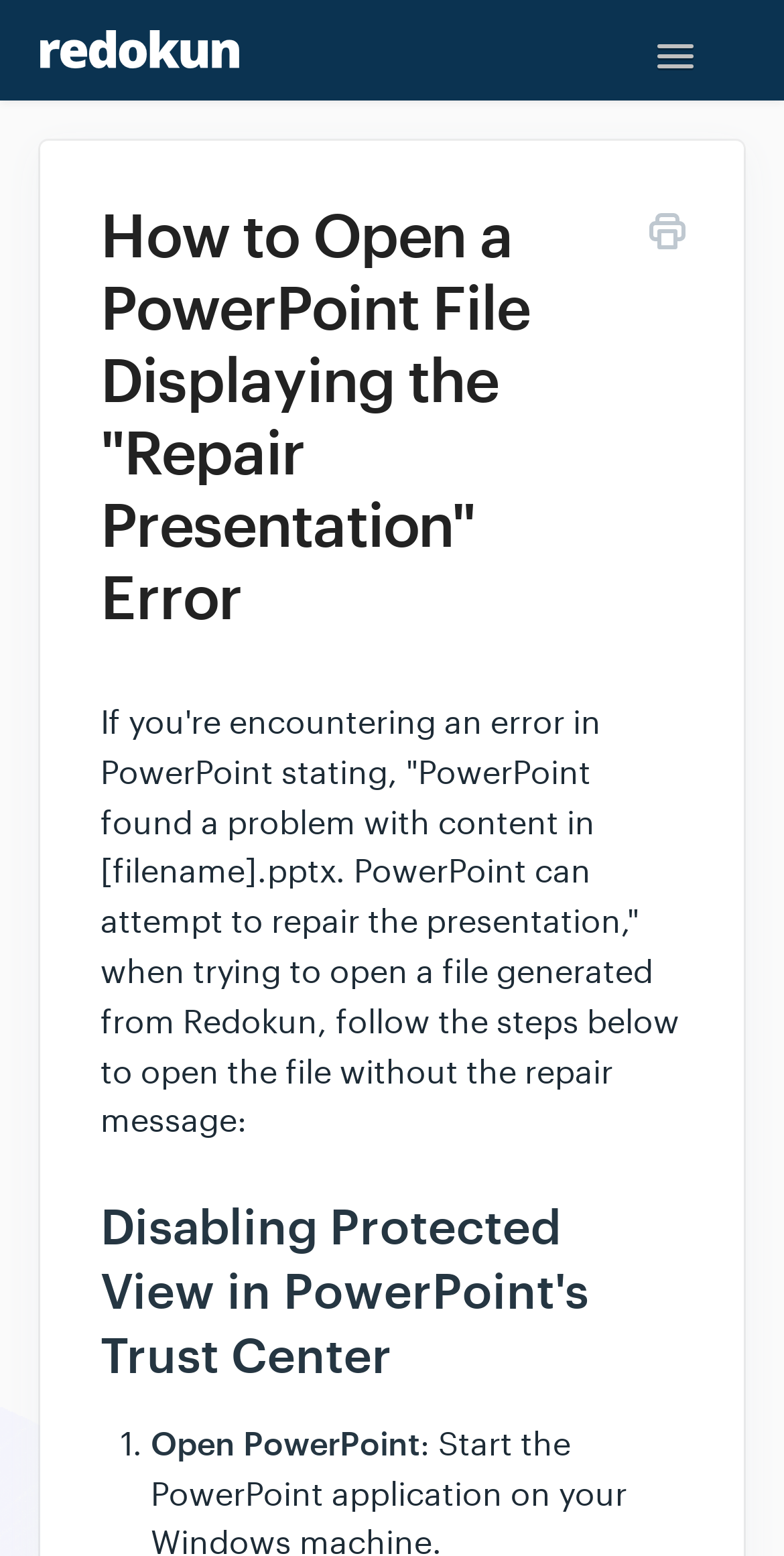Locate the primary headline on the webpage and provide its text.

How to Open a PowerPoint File Displaying the "Repair Presentation" Error